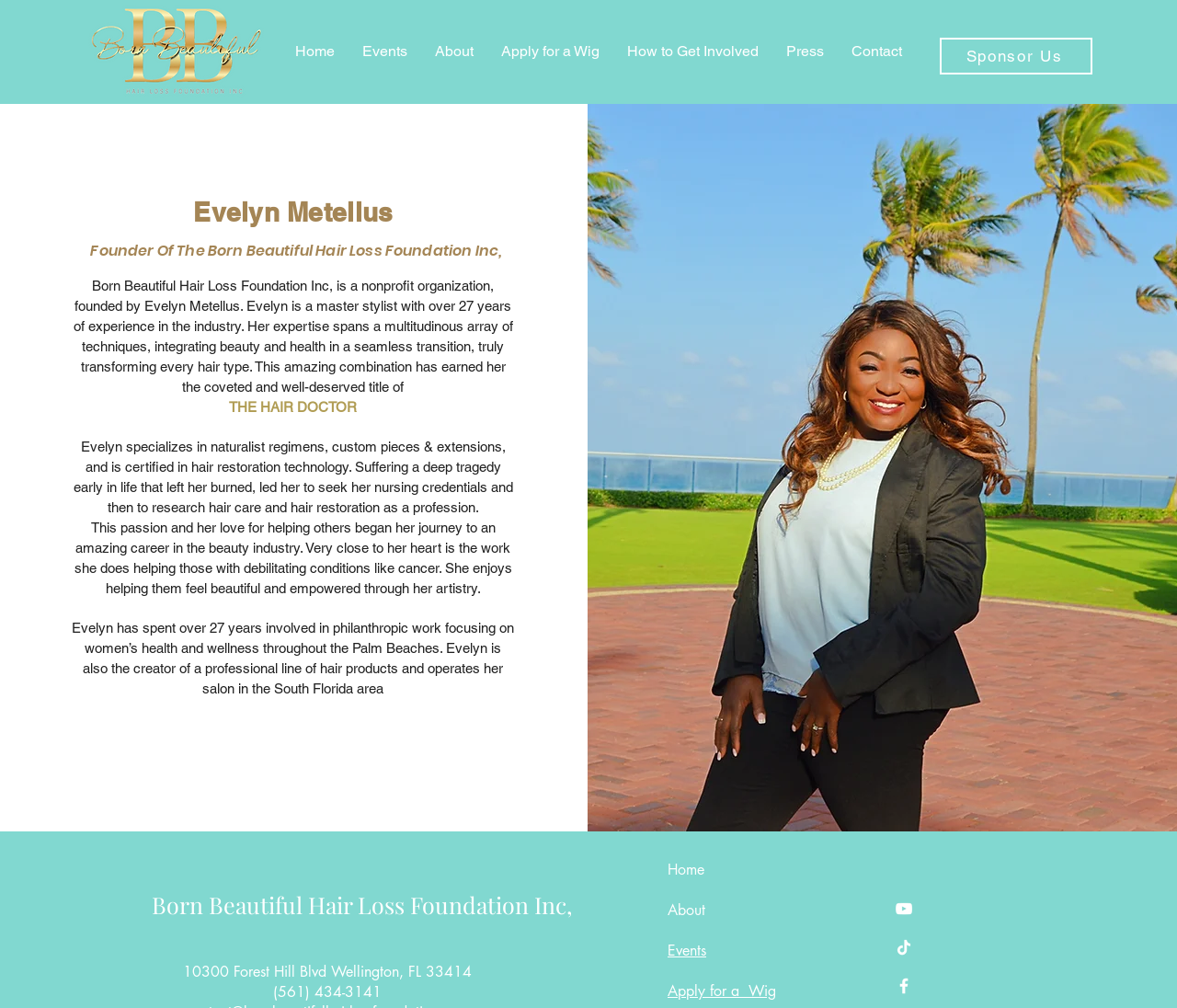Determine the bounding box coordinates for the area you should click to complete the following instruction: "Click the 'Apply for a Wig' link".

[0.414, 0.028, 0.521, 0.074]